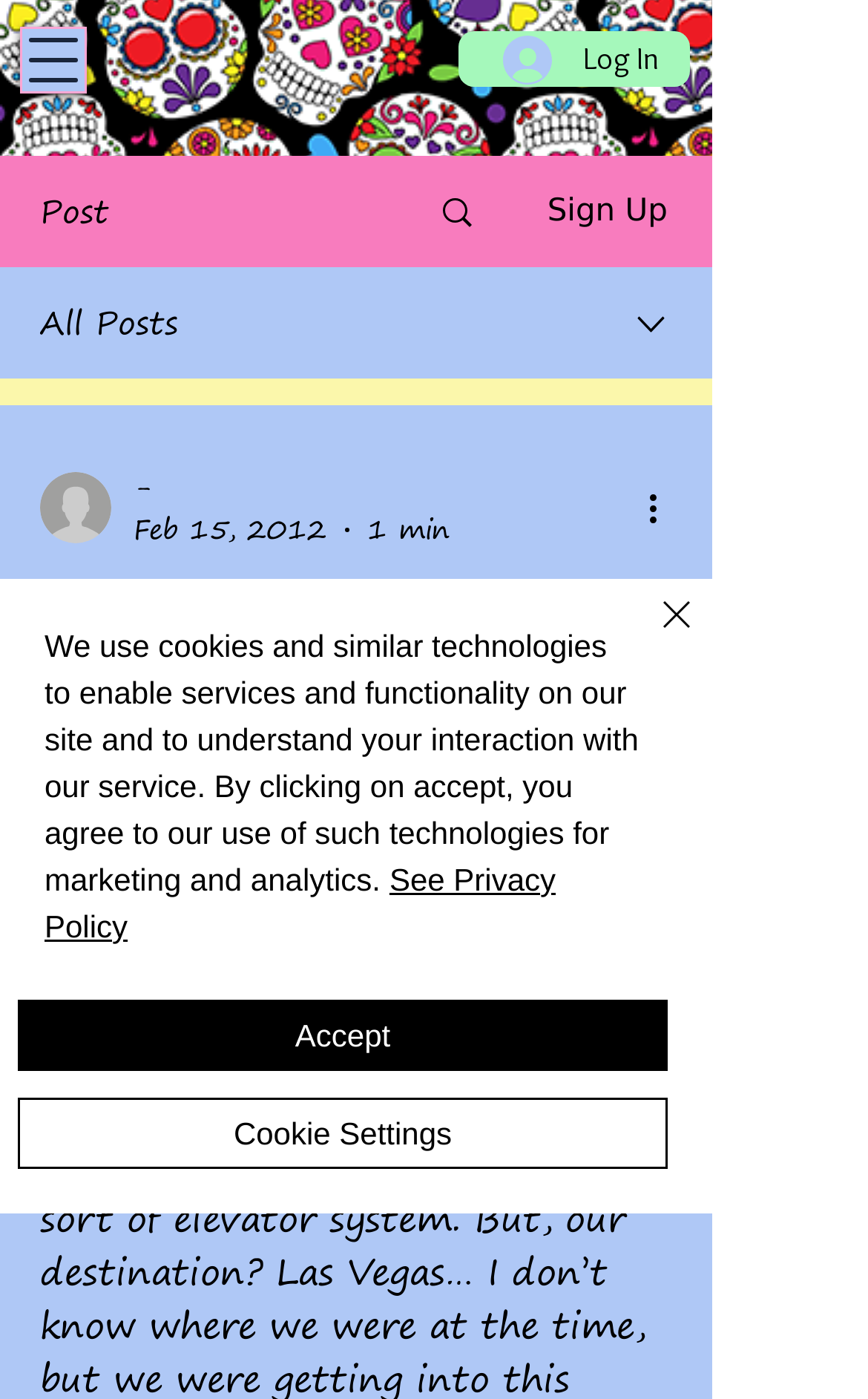Provide the bounding box coordinates in the format (top-left x, top-left y, bottom-right x, bottom-right y). All values are floating point numbers between 0 and 1. Determine the bounding box coordinate of the UI element described as: aria-label="More actions"

[0.738, 0.344, 0.8, 0.382]